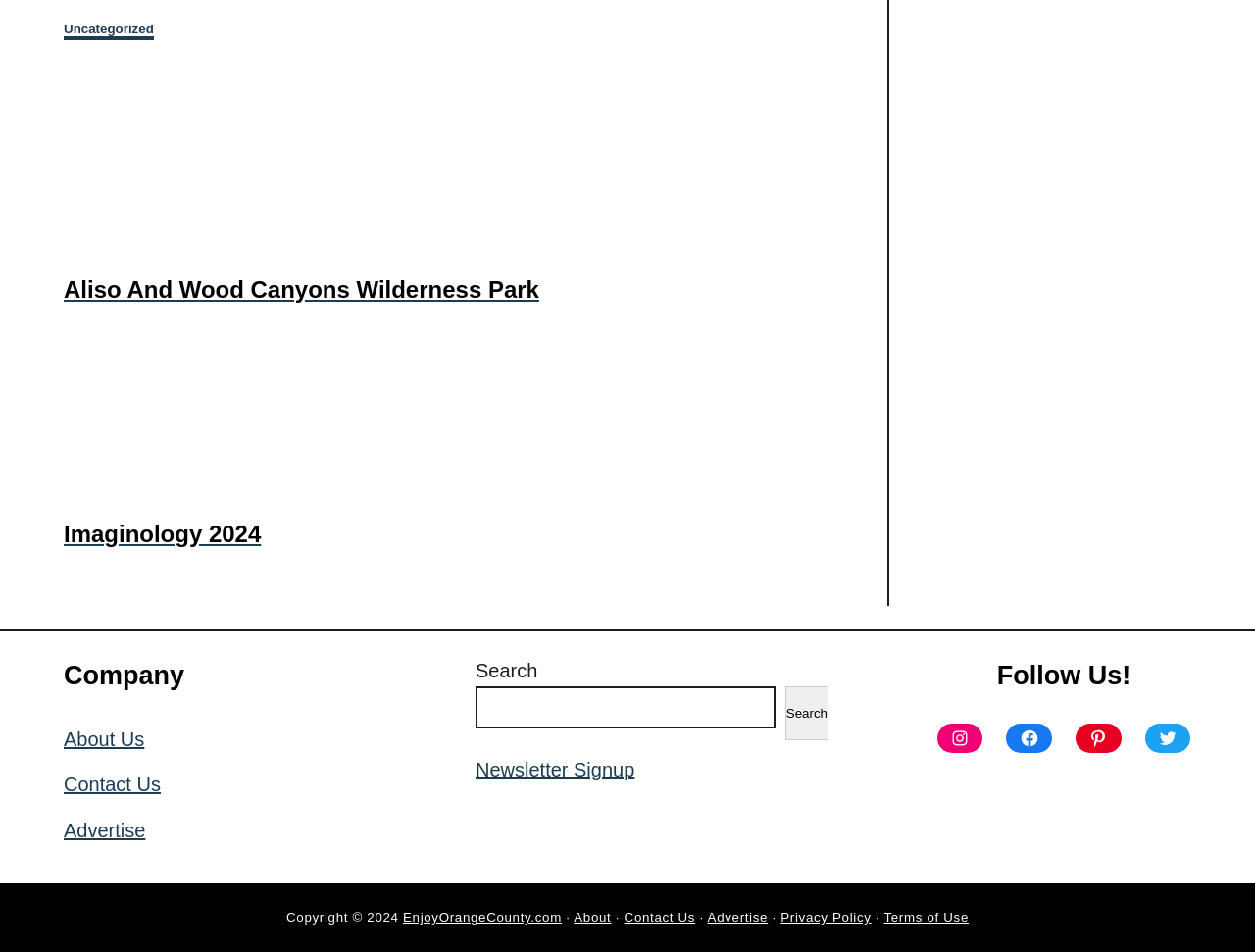Give a concise answer using one word or a phrase to the following question:
How many social media platforms are listed under 'Follow Us!'?

4